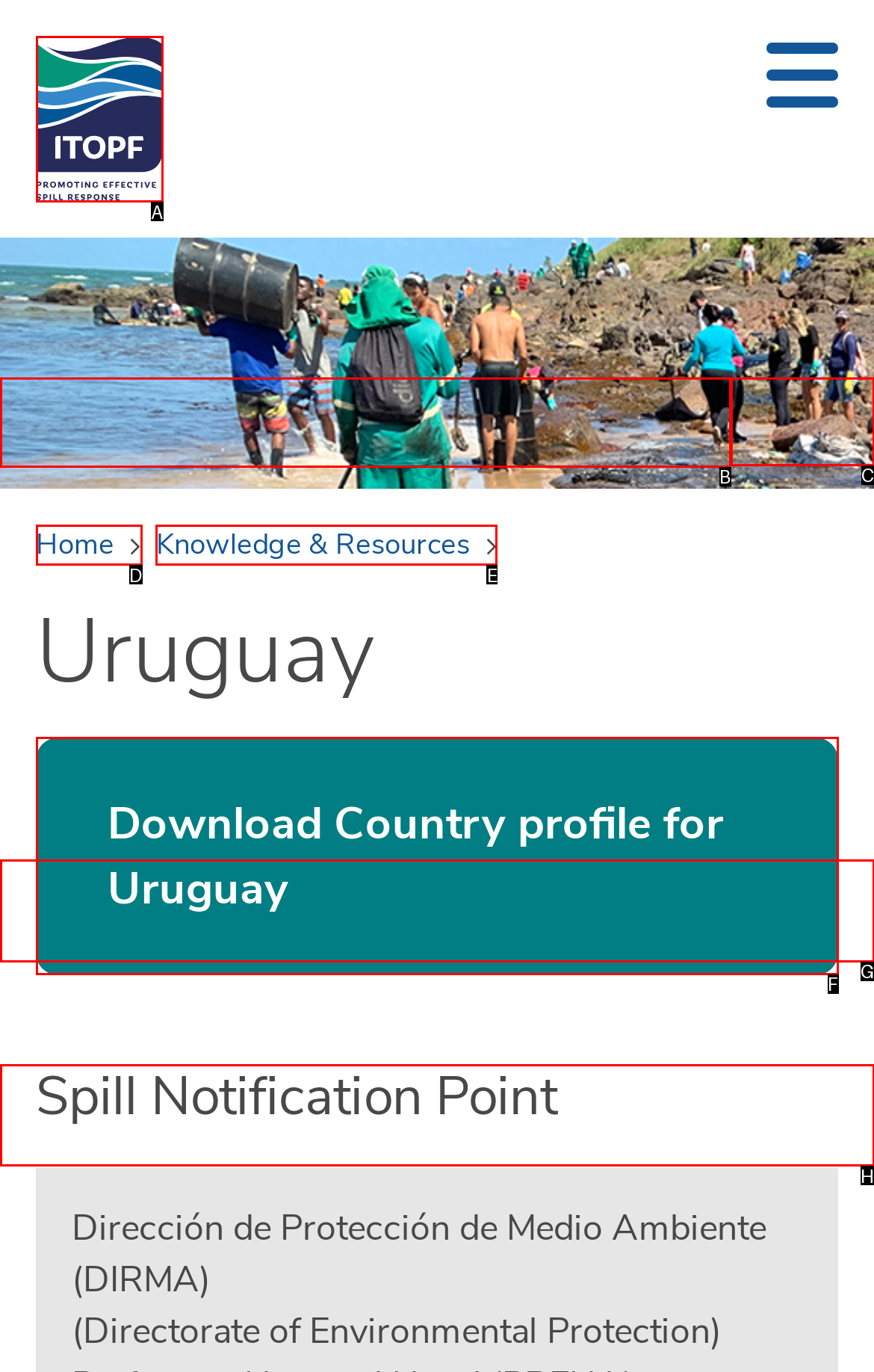Based on the description: Countries, Territories & Regions, find the HTML element that matches it. Provide your answer as the letter of the chosen option.

H